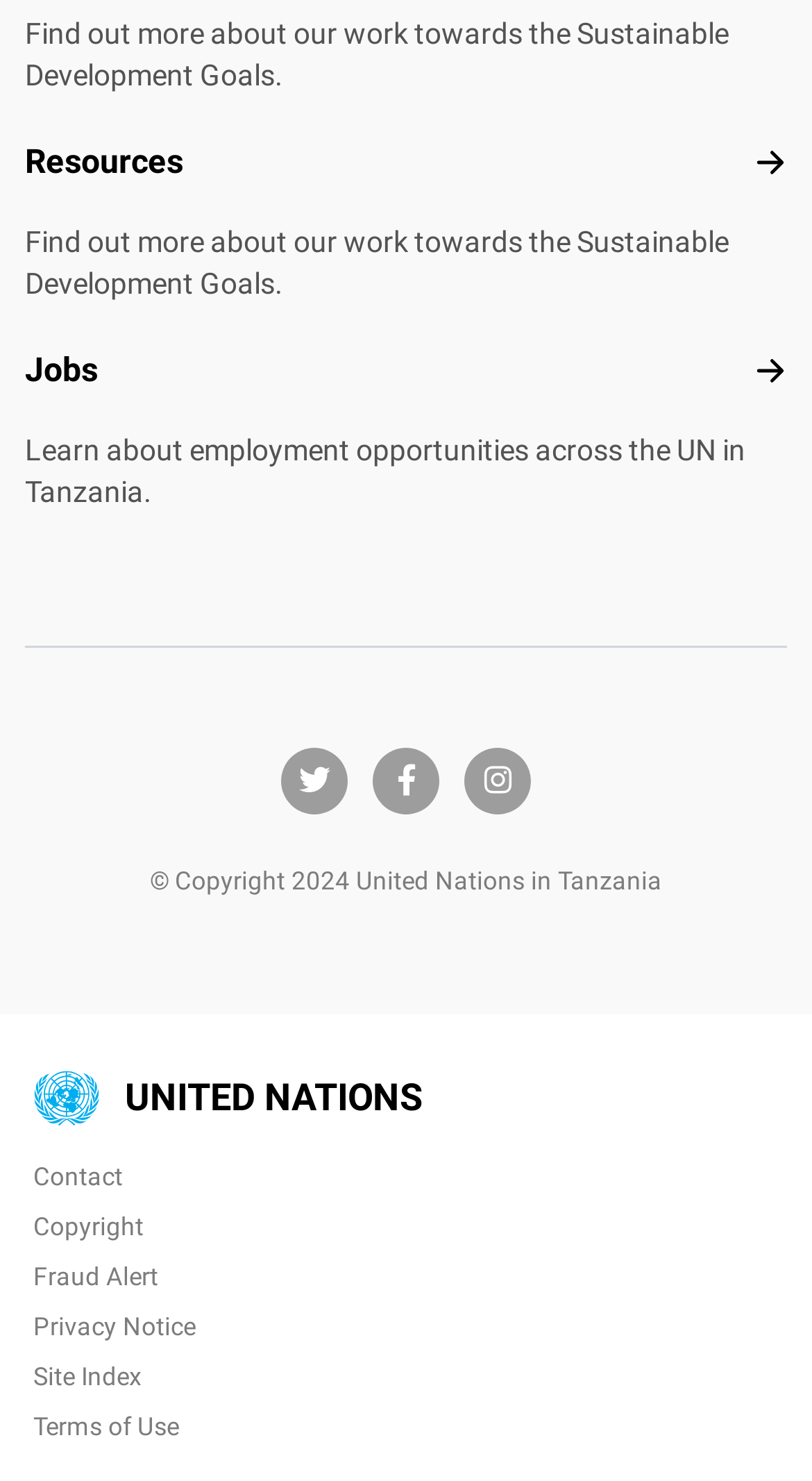Determine the bounding box coordinates for the UI element matching this description: "Jobs".

[0.928, 0.239, 0.969, 0.262]